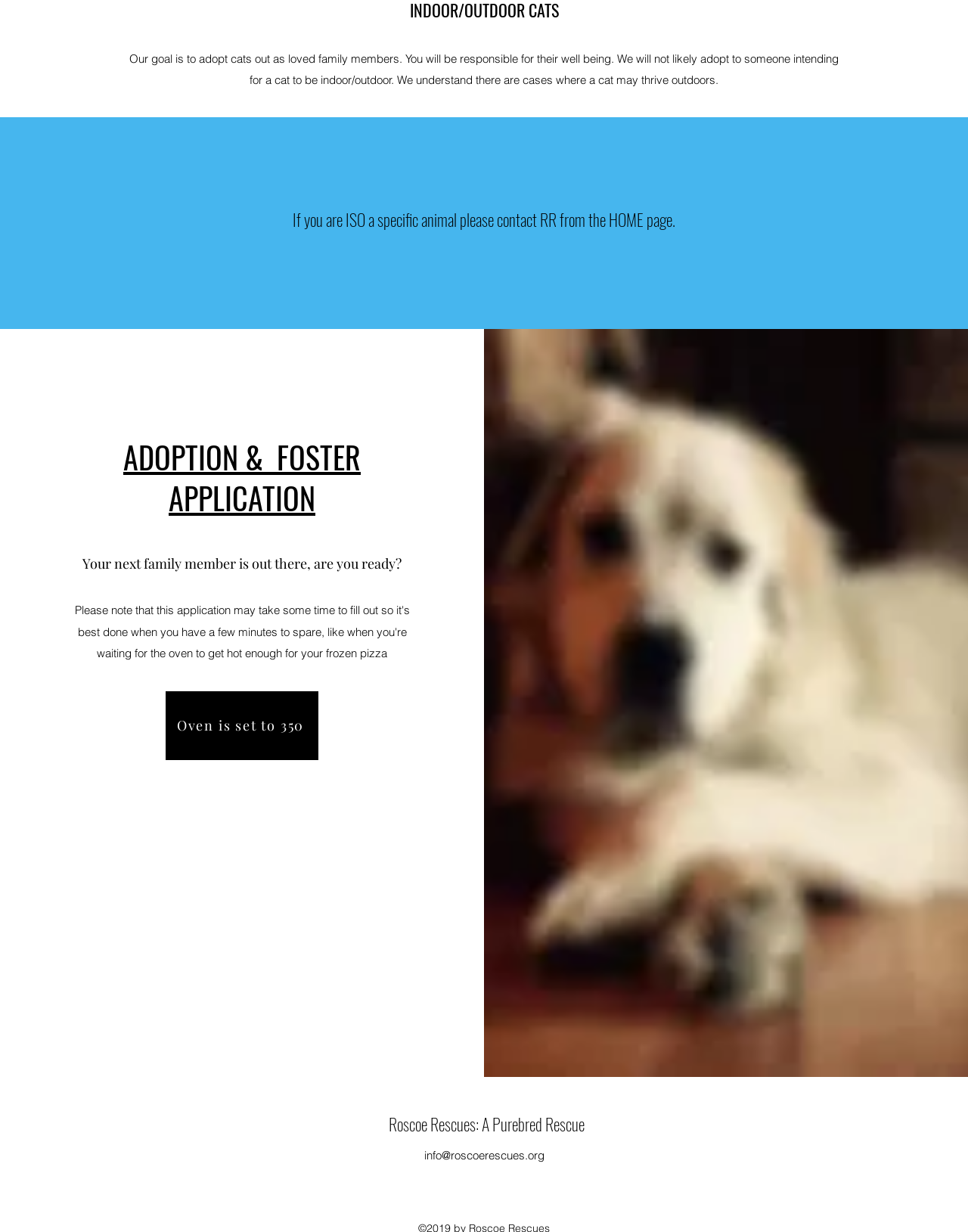What is the tone of the webpage?
Provide a fully detailed and comprehensive answer to the question.

The StaticText element with the text 'Your next family member is out there, are you ready?' has an inspirational tone, suggesting that the webpage is encouraging users to adopt a cat as a family member.